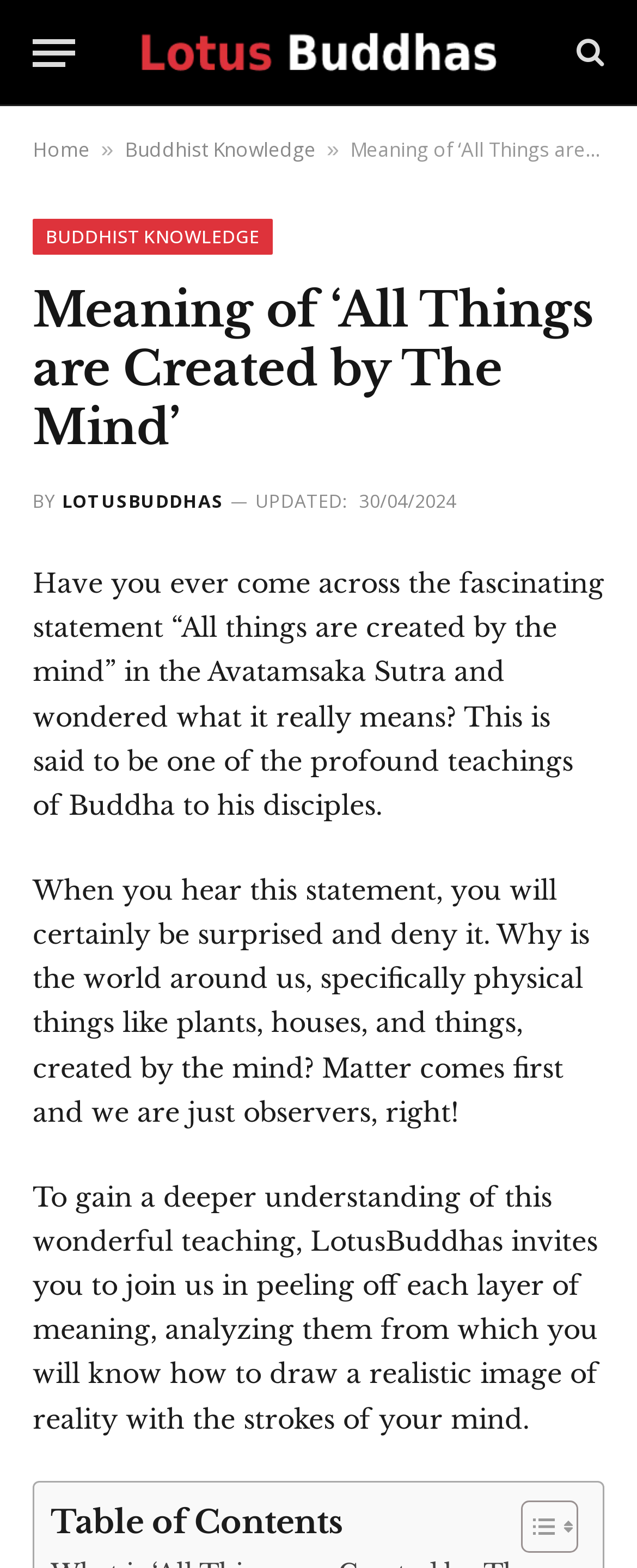Predict the bounding box of the UI element based on the description: "Buddhist Knowledge". The coordinates should be four float numbers between 0 and 1, formatted as [left, top, right, bottom].

[0.051, 0.14, 0.428, 0.163]